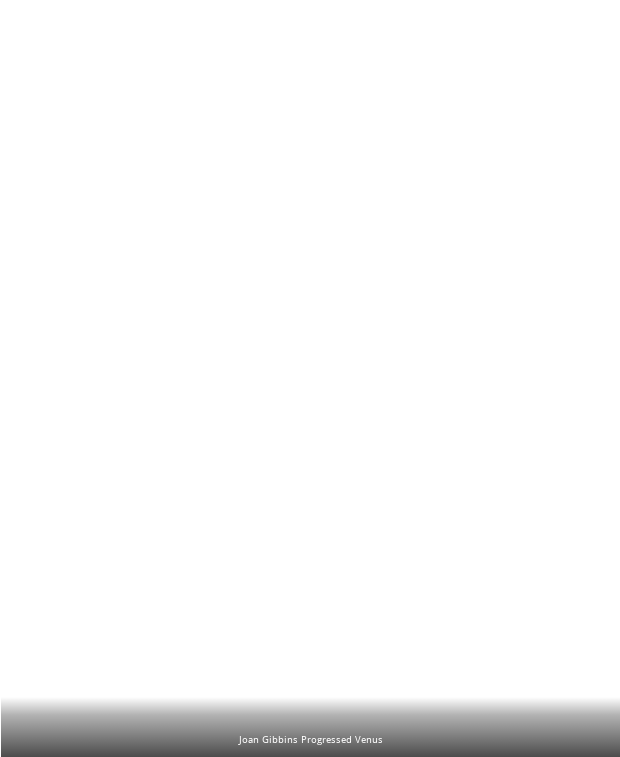Provide a brief response to the question below using a single word or phrase: 
What aspect of Joan's life does the chart provide insights into?

Emotional and relational growth